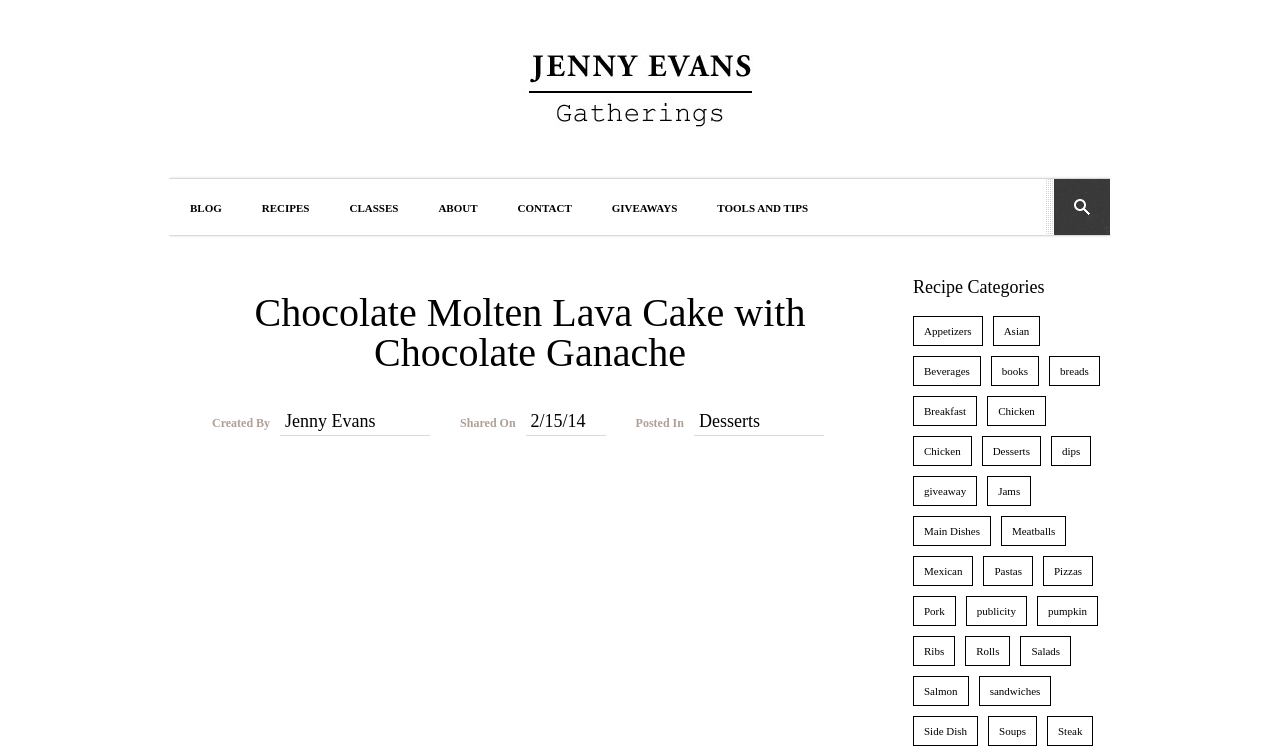Please answer the following question using a single word or phrase: 
How many recipe categories are listed?

24